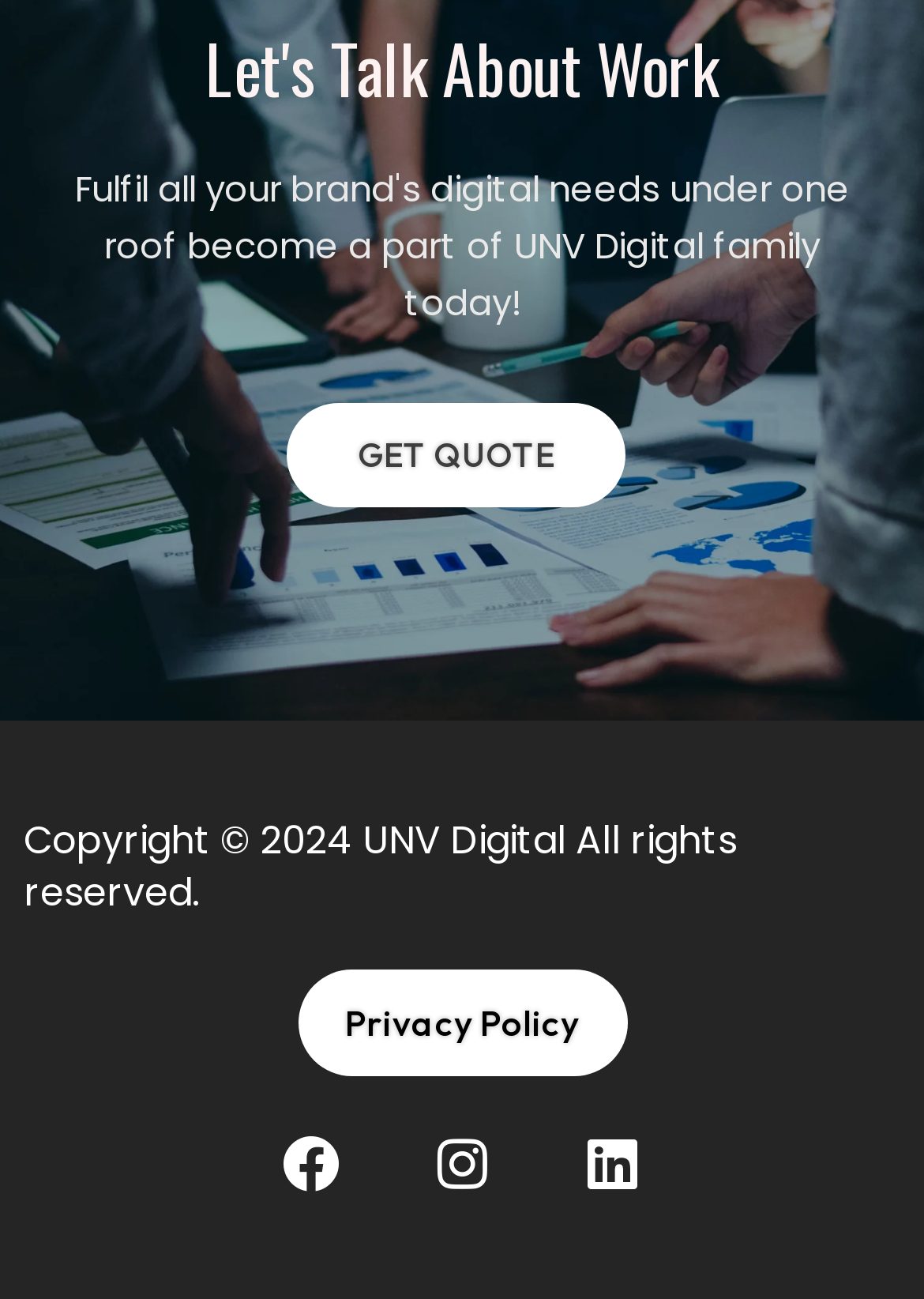What is the purpose of the 'Privacy Policy' link?
Provide a detailed and well-explained answer to the question.

The 'Privacy Policy' link is provided at the bottom of the webpage, and its purpose is to allow users to access the privacy policy of the webpage, which outlines how the webpage collects, uses, and protects user data.